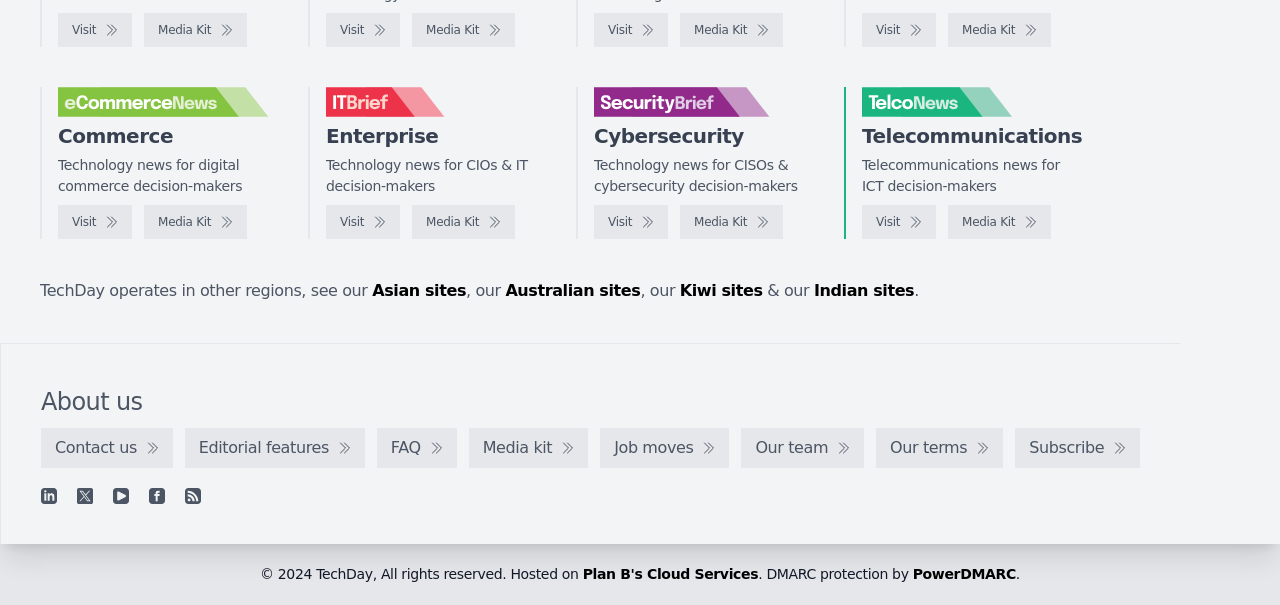Please find the bounding box coordinates of the element that needs to be clicked to perform the following instruction: "Check TelcoNews". The bounding box coordinates should be four float numbers between 0 and 1, represented as [left, top, right, bottom].

[0.673, 0.144, 0.838, 0.193]